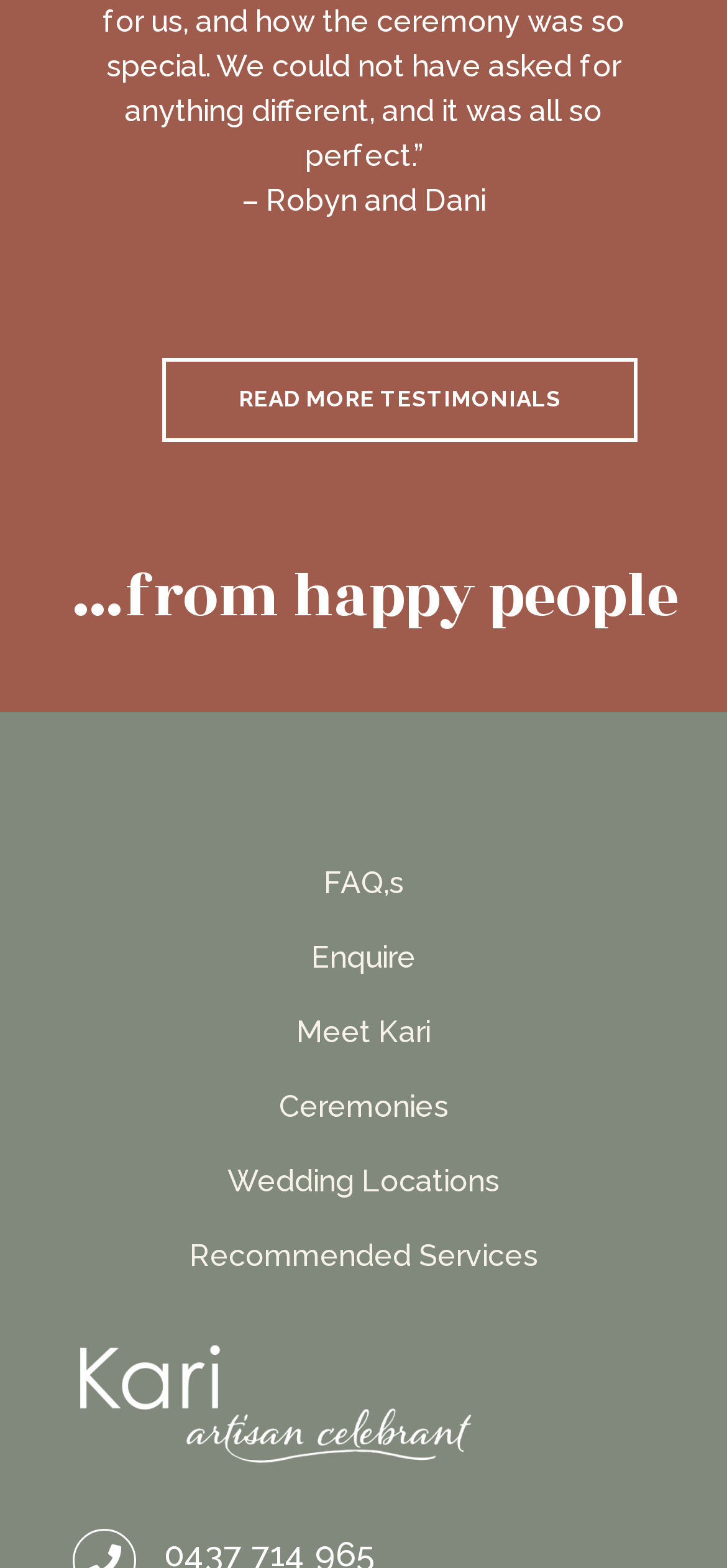Use a single word or phrase to answer this question: 
What is the last link in the webpage?

Recommended Services